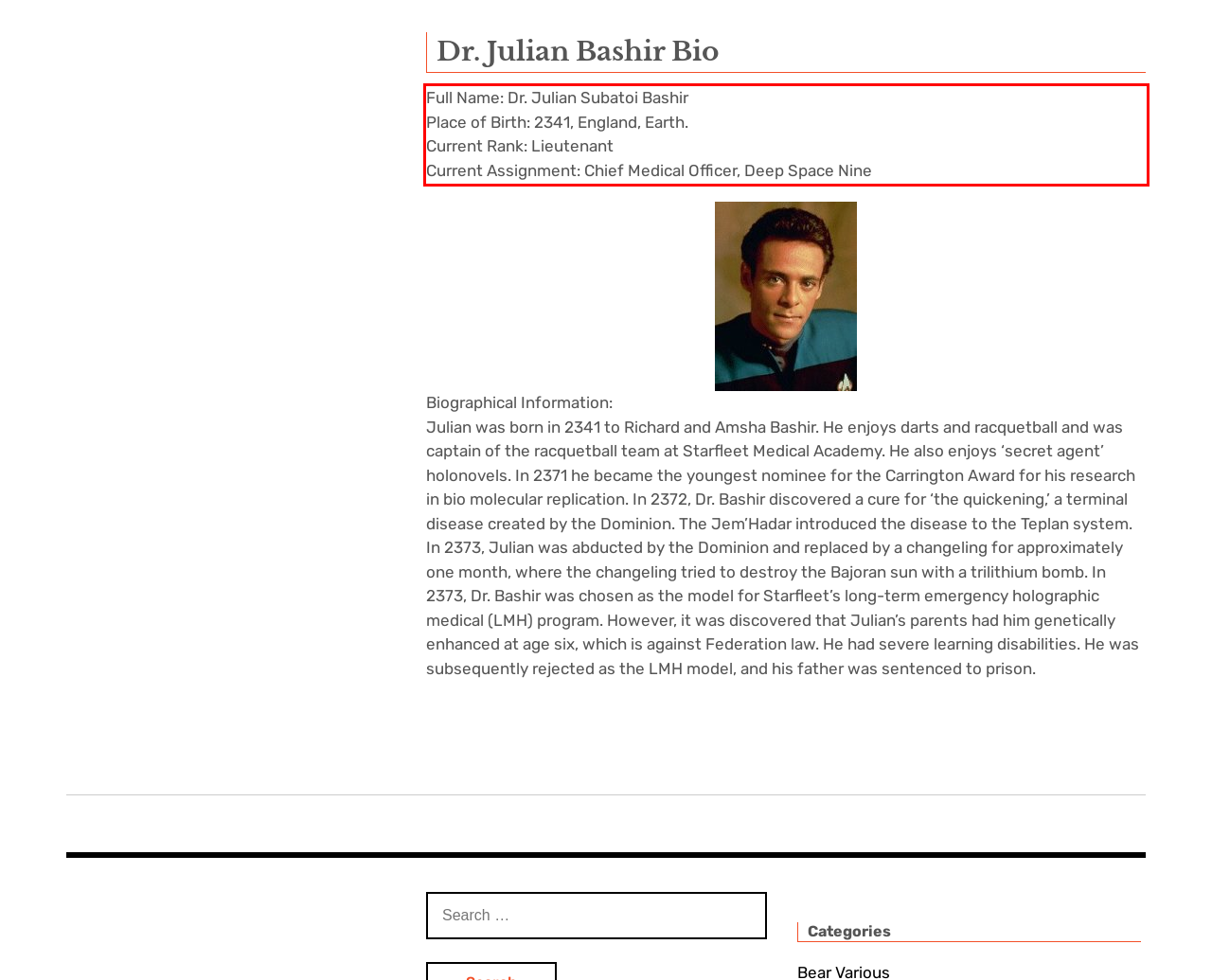In the given screenshot, locate the red bounding box and extract the text content from within it.

Full Name: Dr. Julian Subatoi Bashir Place of Birth: 2341, England, Earth. Current Rank: Lieutenant Current Assignment: Chief Medical Officer, Deep Space Nine